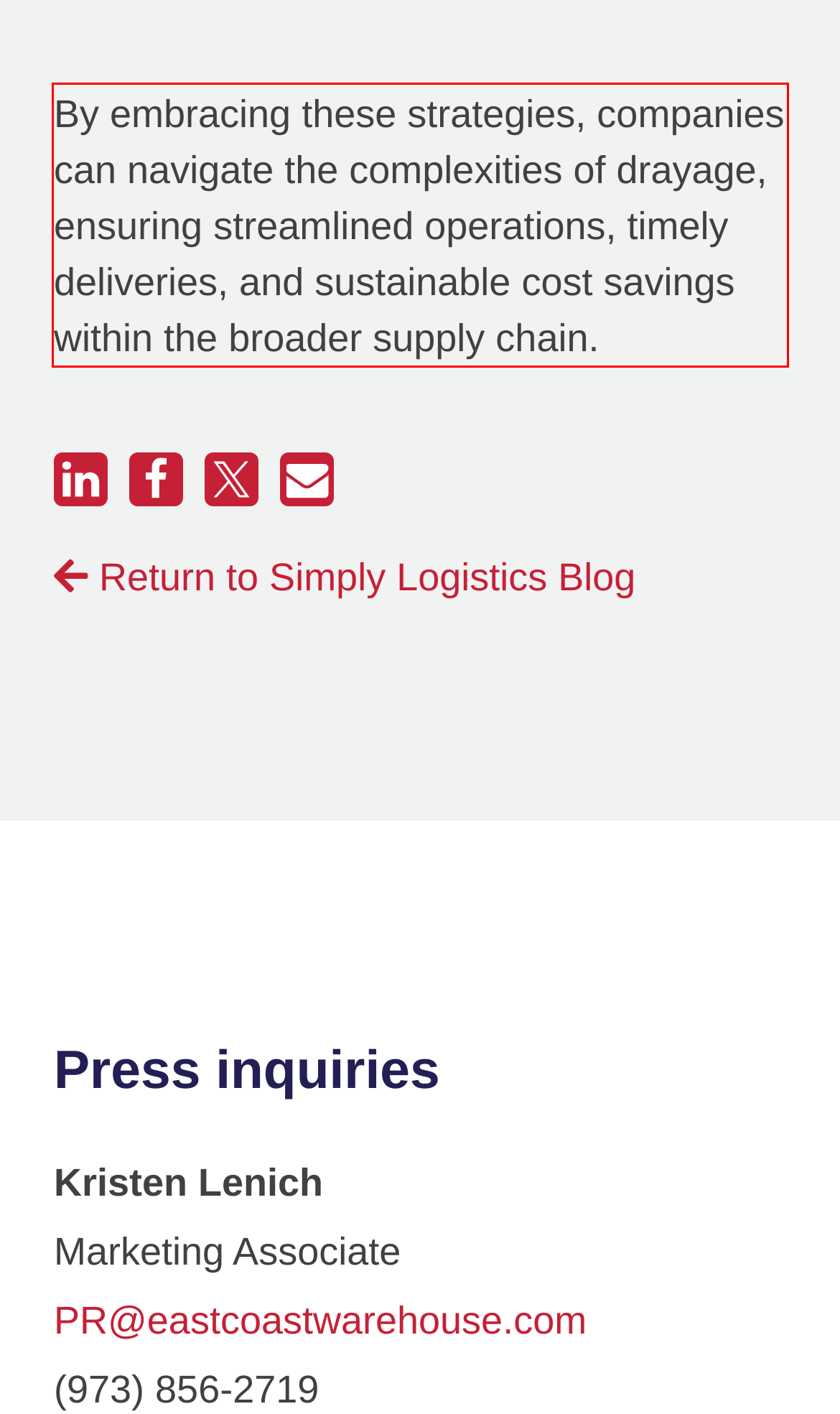You are given a screenshot showing a webpage with a red bounding box. Perform OCR to capture the text within the red bounding box.

By embracing these strategies, companies can navigate the complexities of drayage, ensuring streamlined operations, timely deliveries, and sustainable cost savings within the broader supply chain.